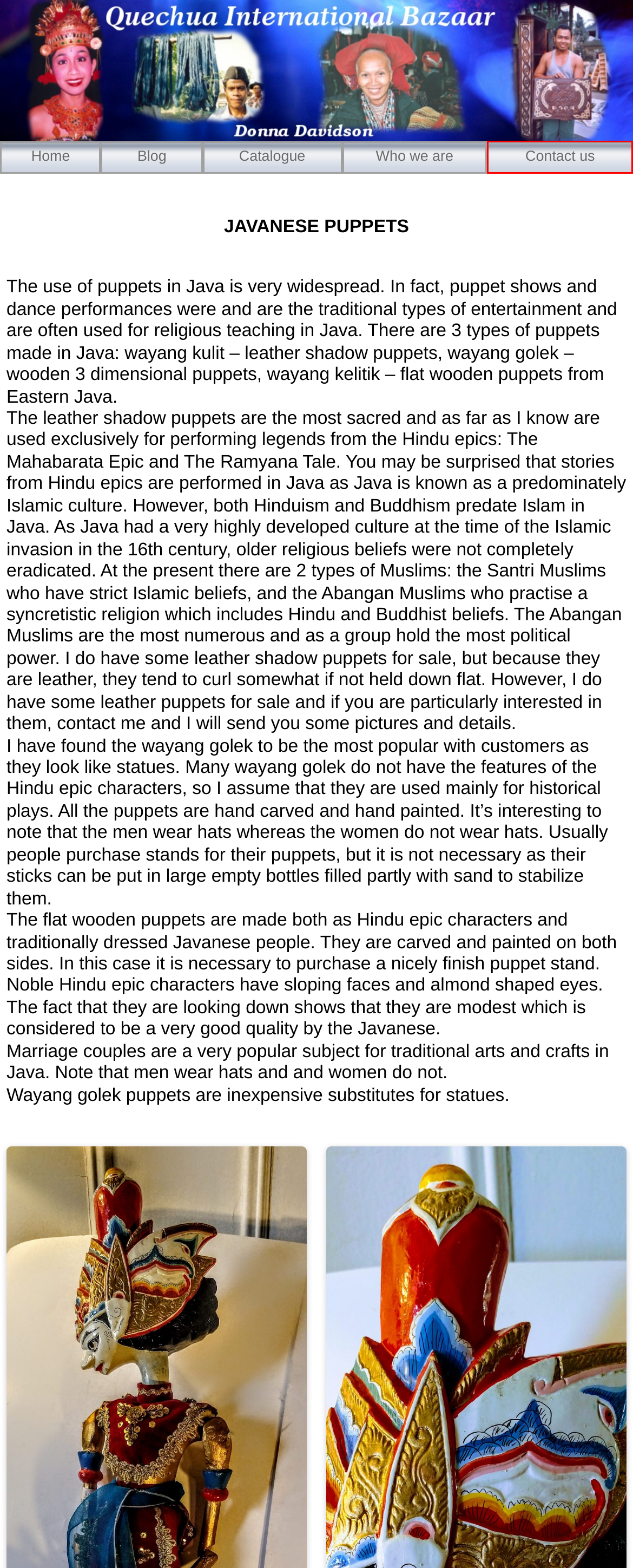You are given a webpage screenshot where a red bounding box highlights an element. Determine the most fitting webpage description for the new page that loads after clicking the element within the red bounding box. Here are the candidates:
A. Who we are | Quechua
B. Quechua | Wood Carvings
C. Contact us | Quechua
D. Catalogue | Quechua
E. Halloween | Quechua
F. Boxes from Thailand | Quechua
G. Carved Wooden Statues | Quechua
H. Blog | Quechua | Wood Carvings

C